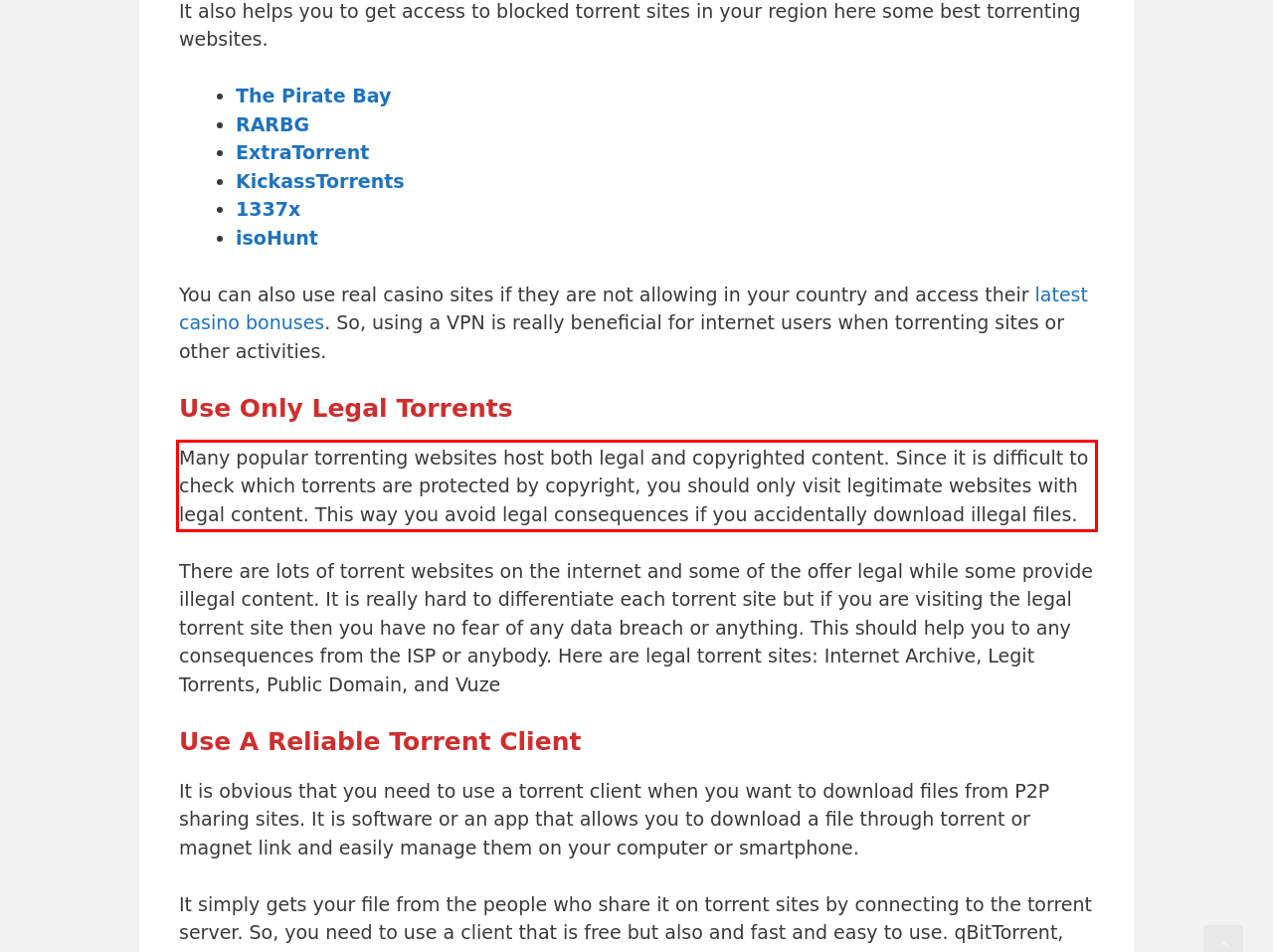Given a webpage screenshot with a red bounding box, perform OCR to read and deliver the text enclosed by the red bounding box.

Many popular torrenting websites host both legal and copyrighted content. Since it is difficult to check which torrents are protected by copyright, you should only visit legitimate websites with legal content. This way you avoid legal consequences if you accidentally download illegal files.